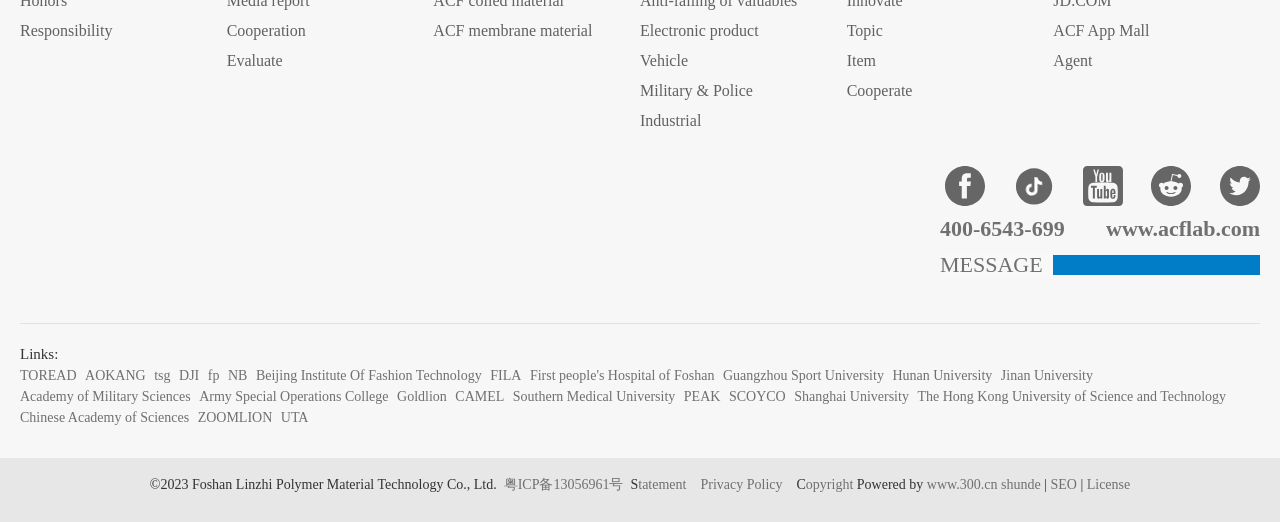Answer the question using only a single word or phrase: 
What are the main categories on this website?

Responsibility, Cooperation, Evaluate, etc.